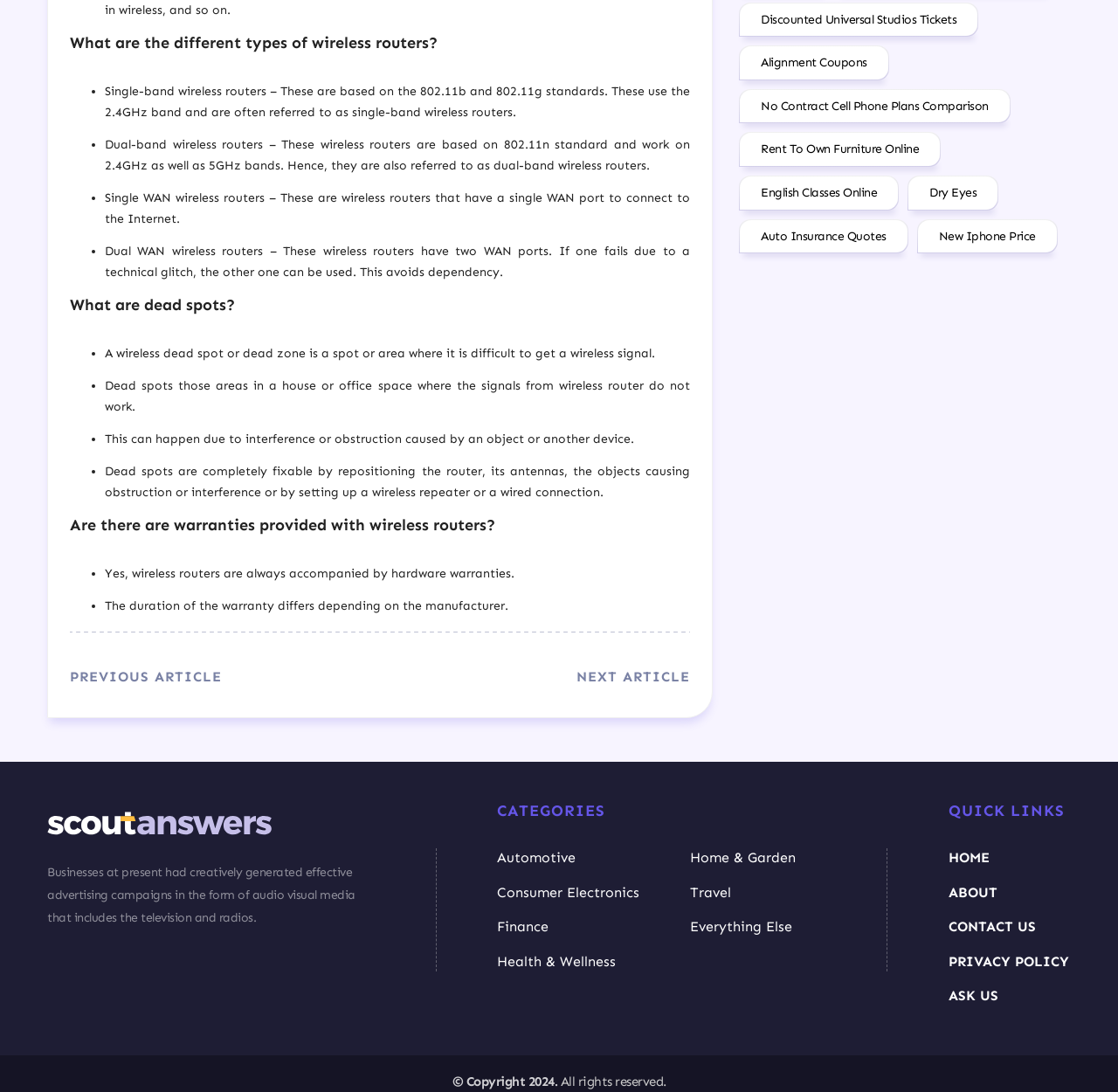Examine the image carefully and respond to the question with a detailed answer: 
What is a wireless dead spot?

According to the webpage, a wireless dead spot or dead zone is an area where it is difficult to get a wireless signal. This can happen due to interference or obstruction caused by an object or another device.